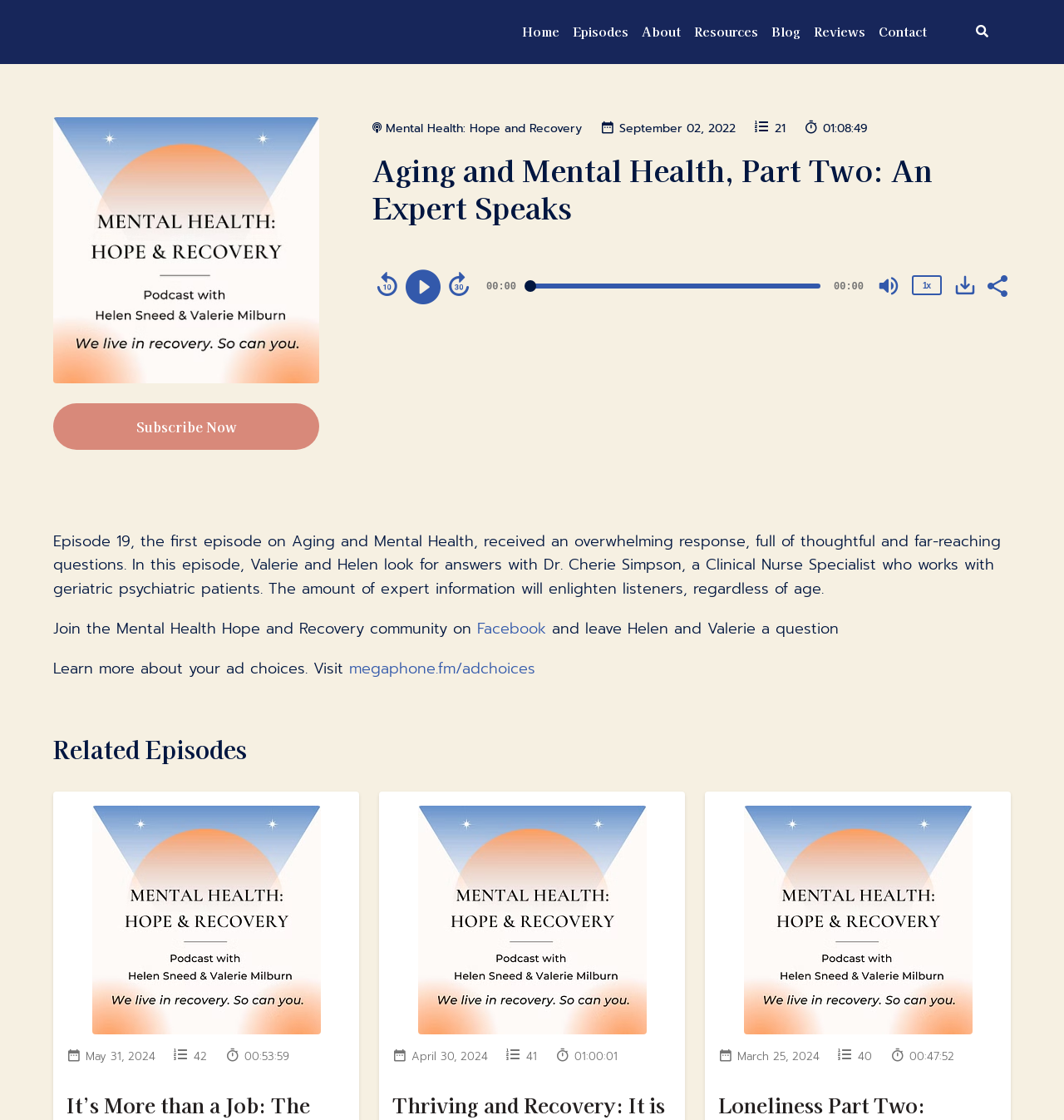Can you pinpoint the bounding box coordinates for the clickable element required for this instruction: "Download the episode"? The coordinates should be four float numbers between 0 and 1, i.e., [left, top, right, bottom].

[0.895, 0.244, 0.919, 0.266]